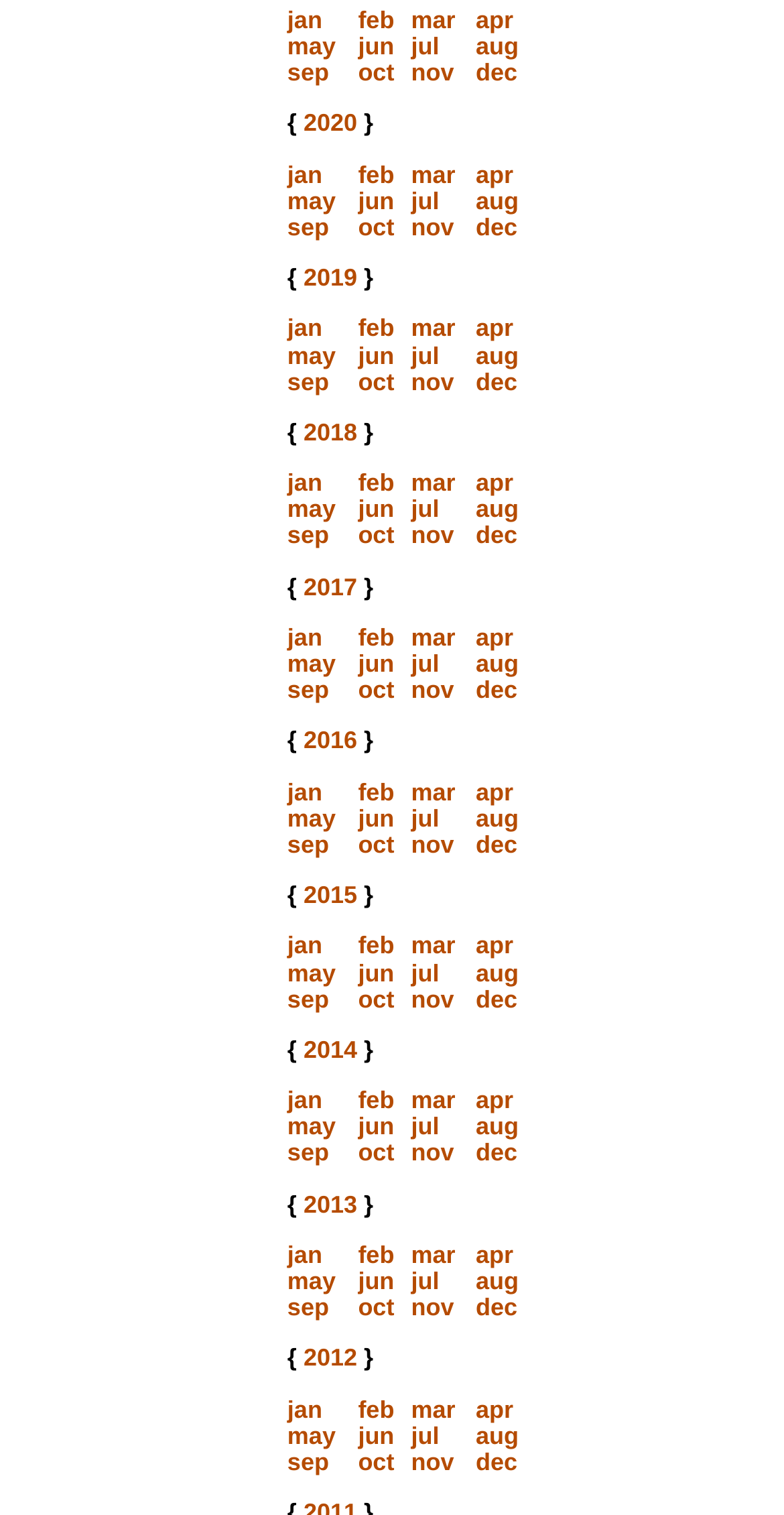Determine the bounding box coordinates of the region to click in order to accomplish the following instruction: "click jan". Provide the coordinates as four float numbers between 0 and 1, specifically [left, top, right, bottom].

[0.367, 0.004, 0.411, 0.022]